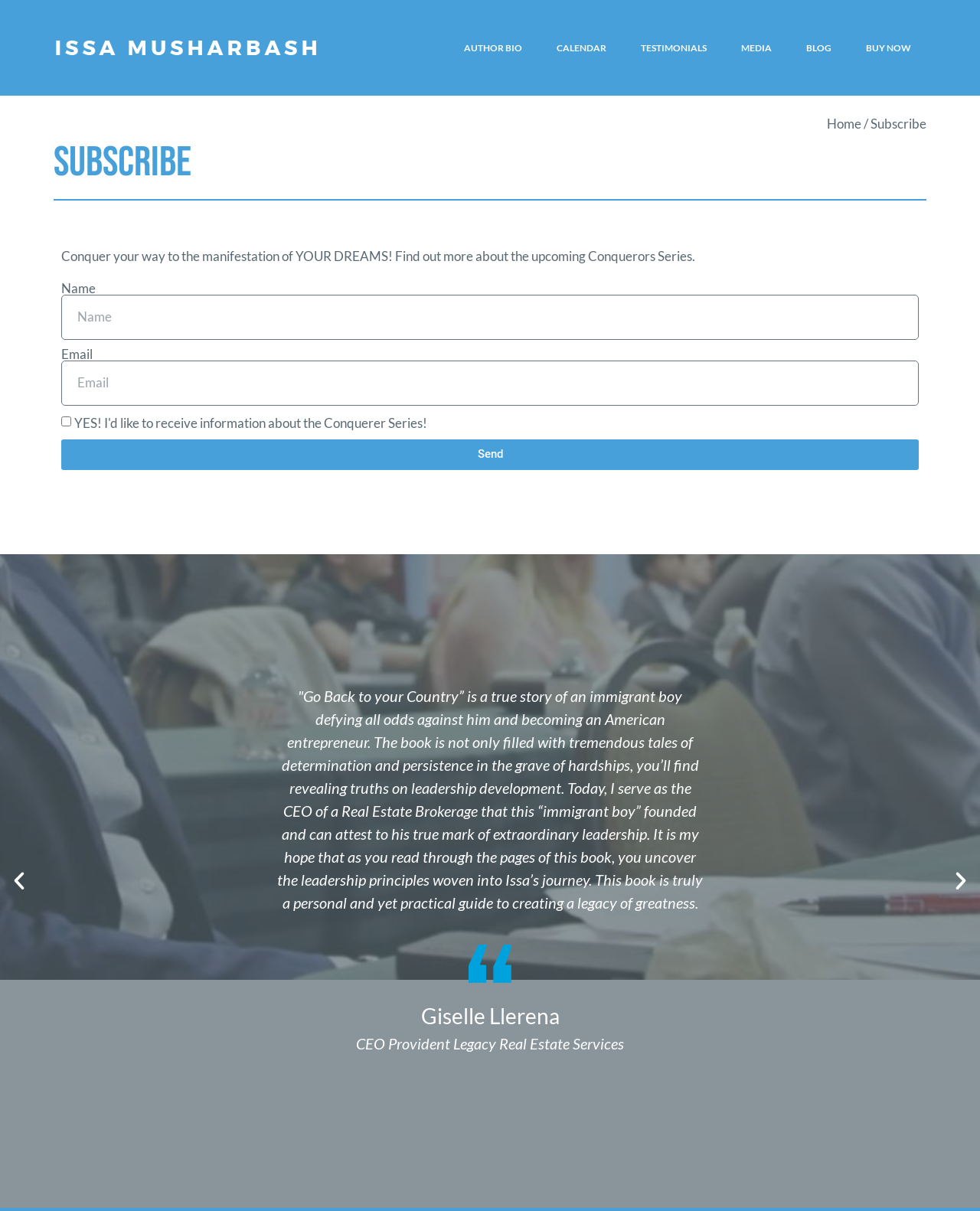Specify the bounding box coordinates of the region I need to click to perform the following instruction: "Click the 'Next slide' button". The coordinates must be four float numbers in the range of 0 to 1, i.e., [left, top, right, bottom].

[0.969, 0.718, 0.992, 0.737]